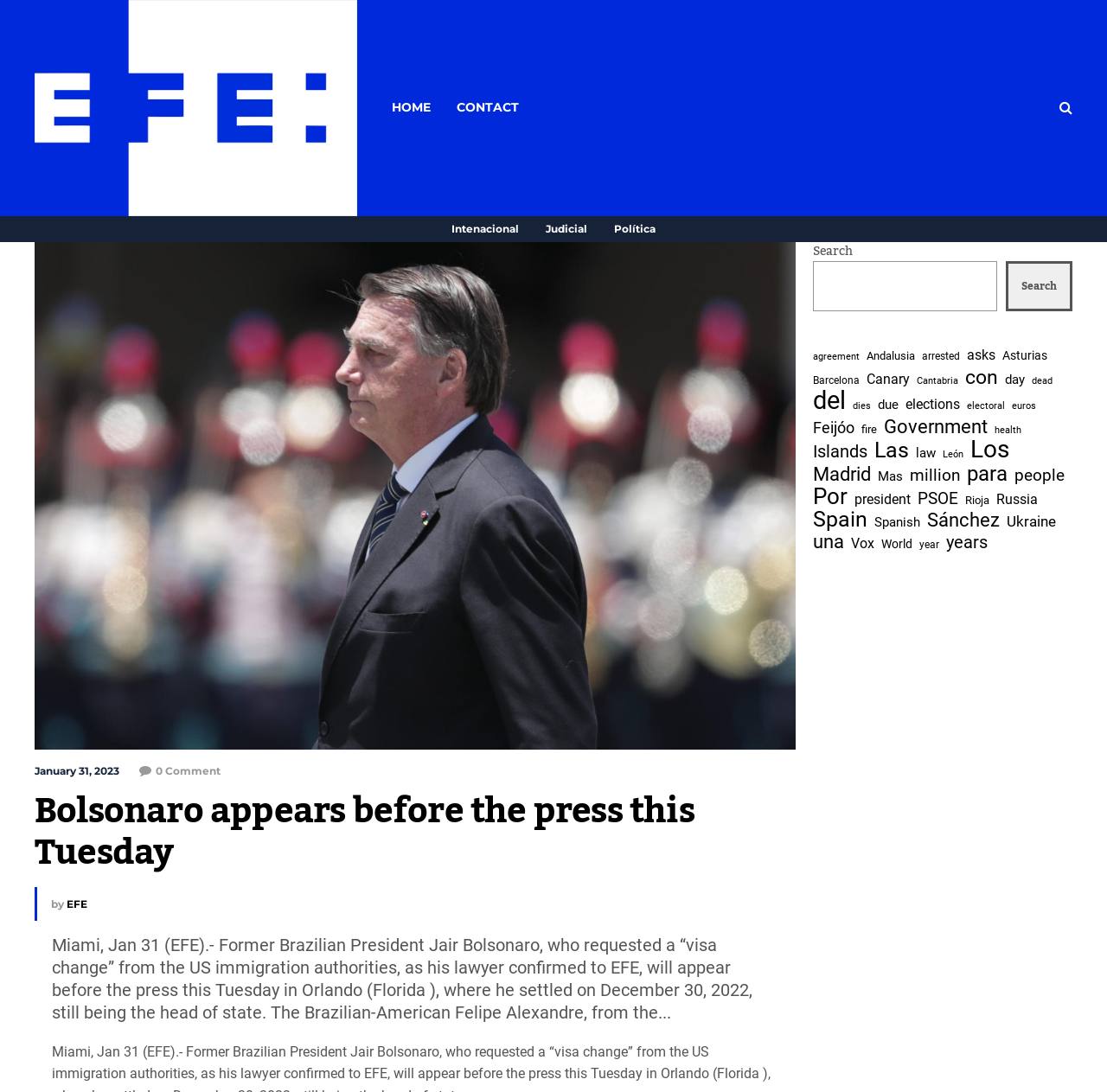What is the text of the webpage's headline?

Bolsonaro appears before the press this Tuesday